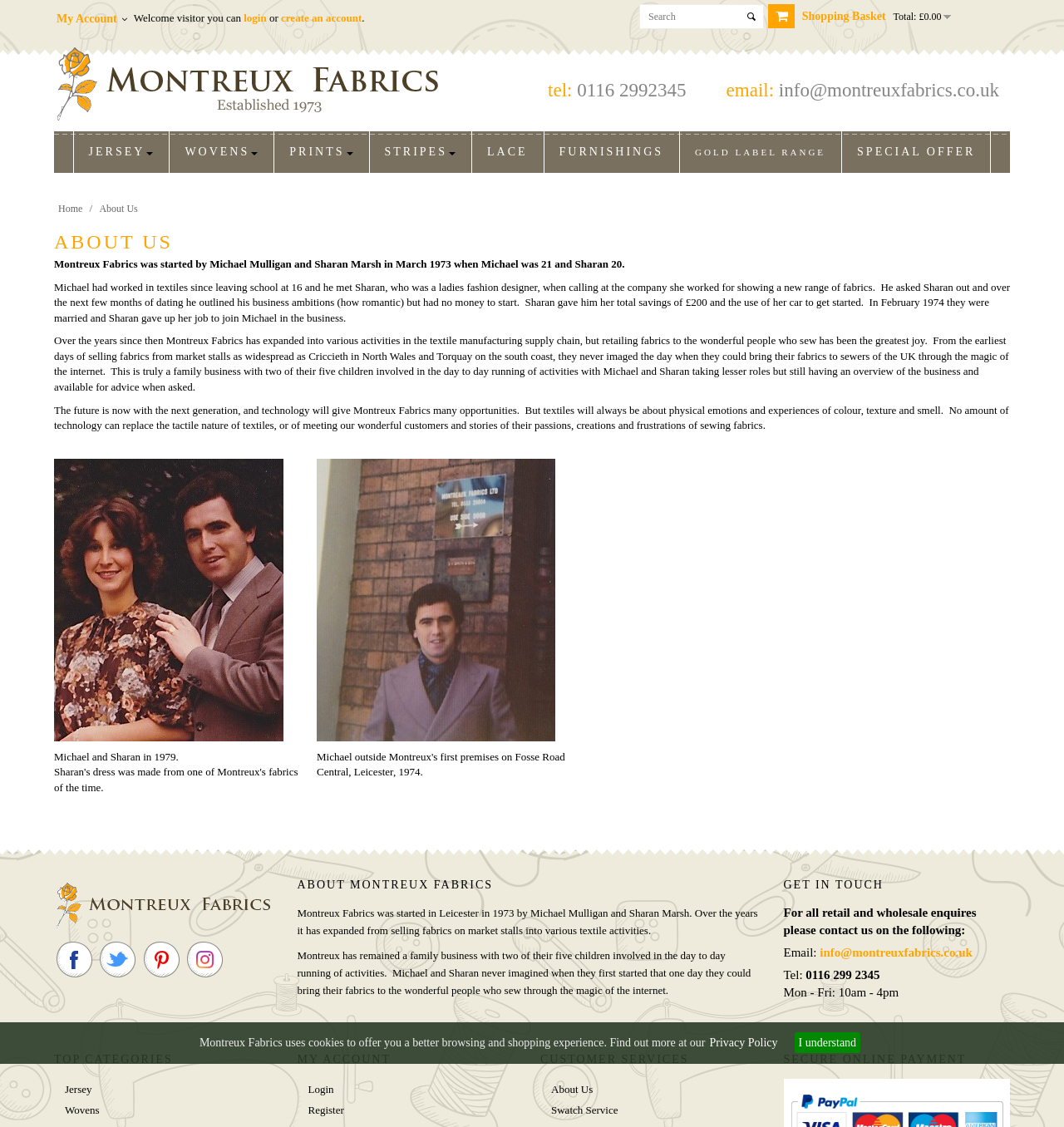Locate the bounding box of the UI element described by: "Gold Label Range" in the given webpage screenshot.

[0.639, 0.117, 0.79, 0.154]